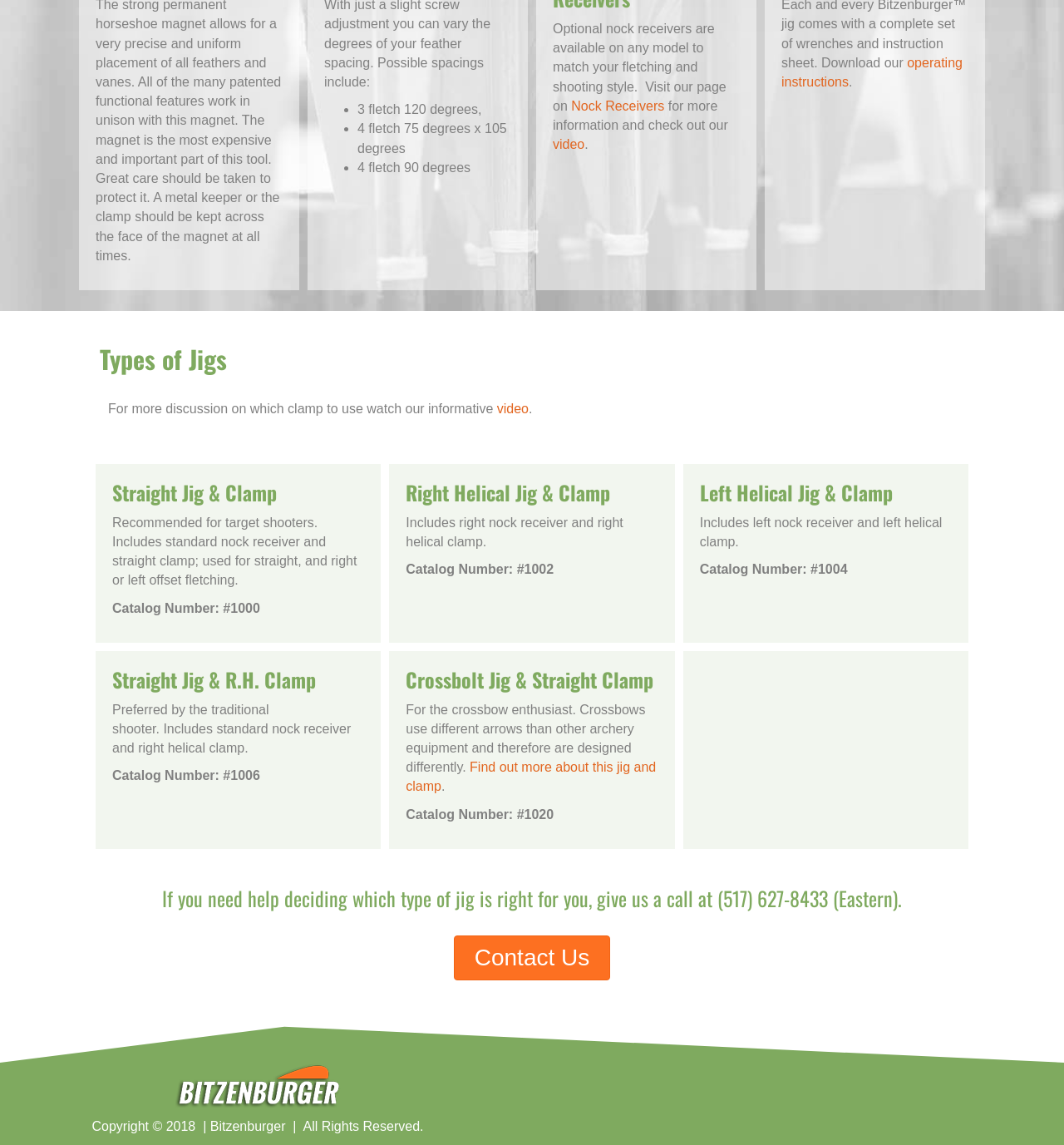Using the image as a reference, answer the following question in as much detail as possible:
What type of jig is recommended for target shooters?

The webpage states that the Straight Jig & Clamp is recommended for target shooters, which can be found in the section describing the Straight Jig & Clamp.